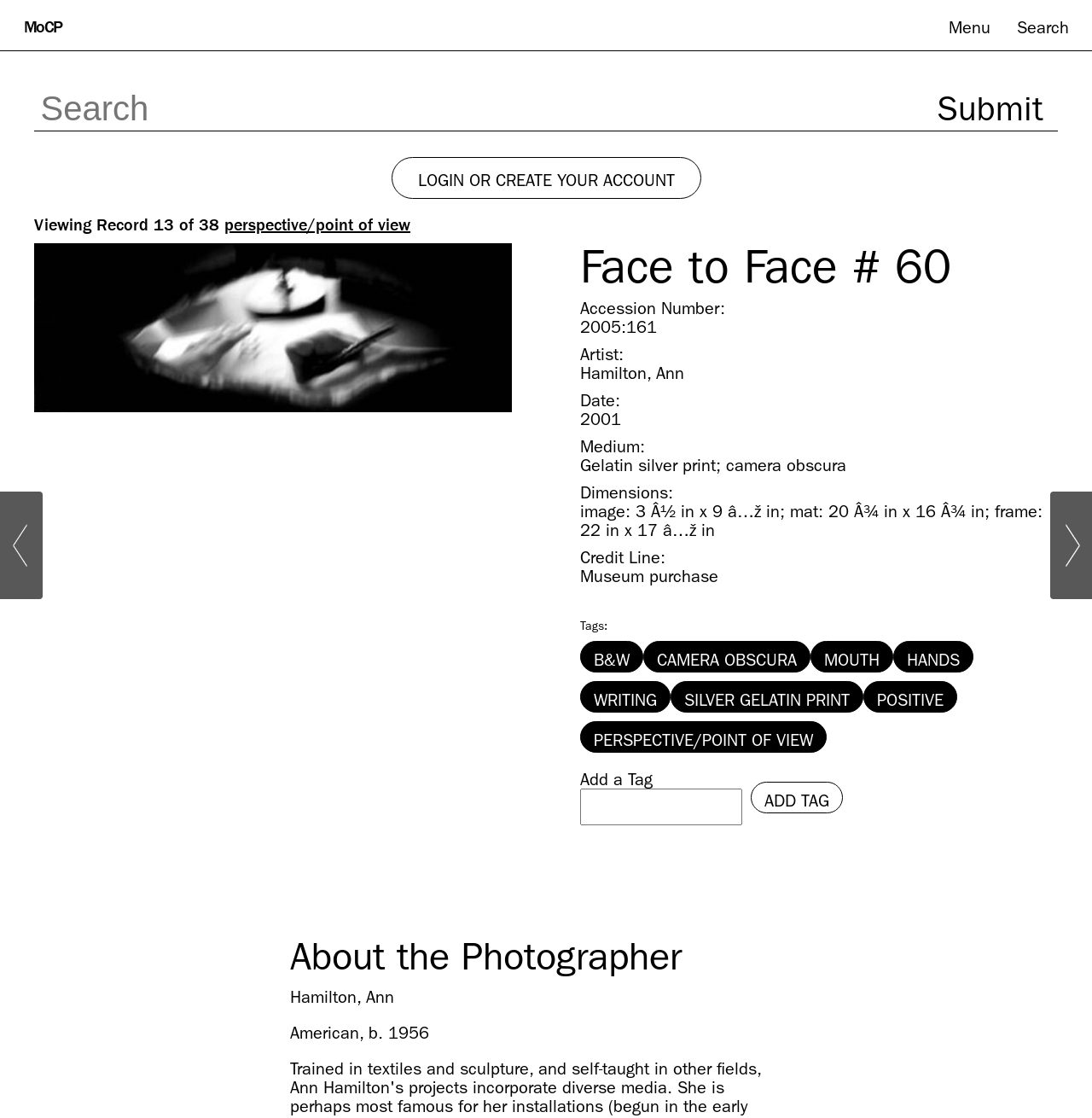What is the photographer's nationality?
Please answer the question as detailed as possible.

The photographer's nationality can be found in the static text element with the text 'American, b. 1956' which is located at the bottom of the webpage, under the 'About the Photographer' heading.